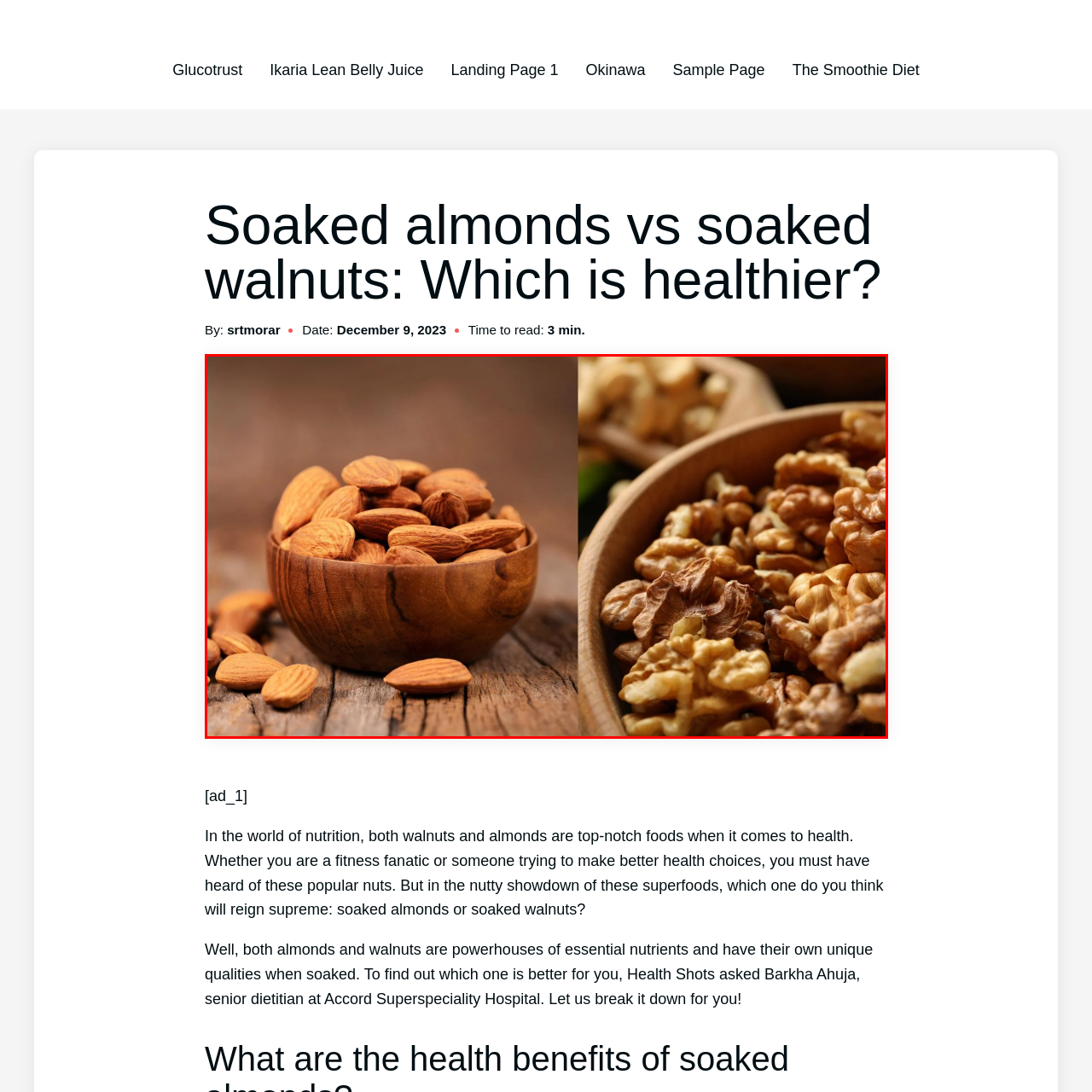What is the ambiance of the image?
Review the image area surrounded by the red bounding box and give a detailed answer to the question.

The caption states that the overall ambiance of the image is one of freshness and health, which is enticing viewers to consider which nut might reign supreme in their diets.